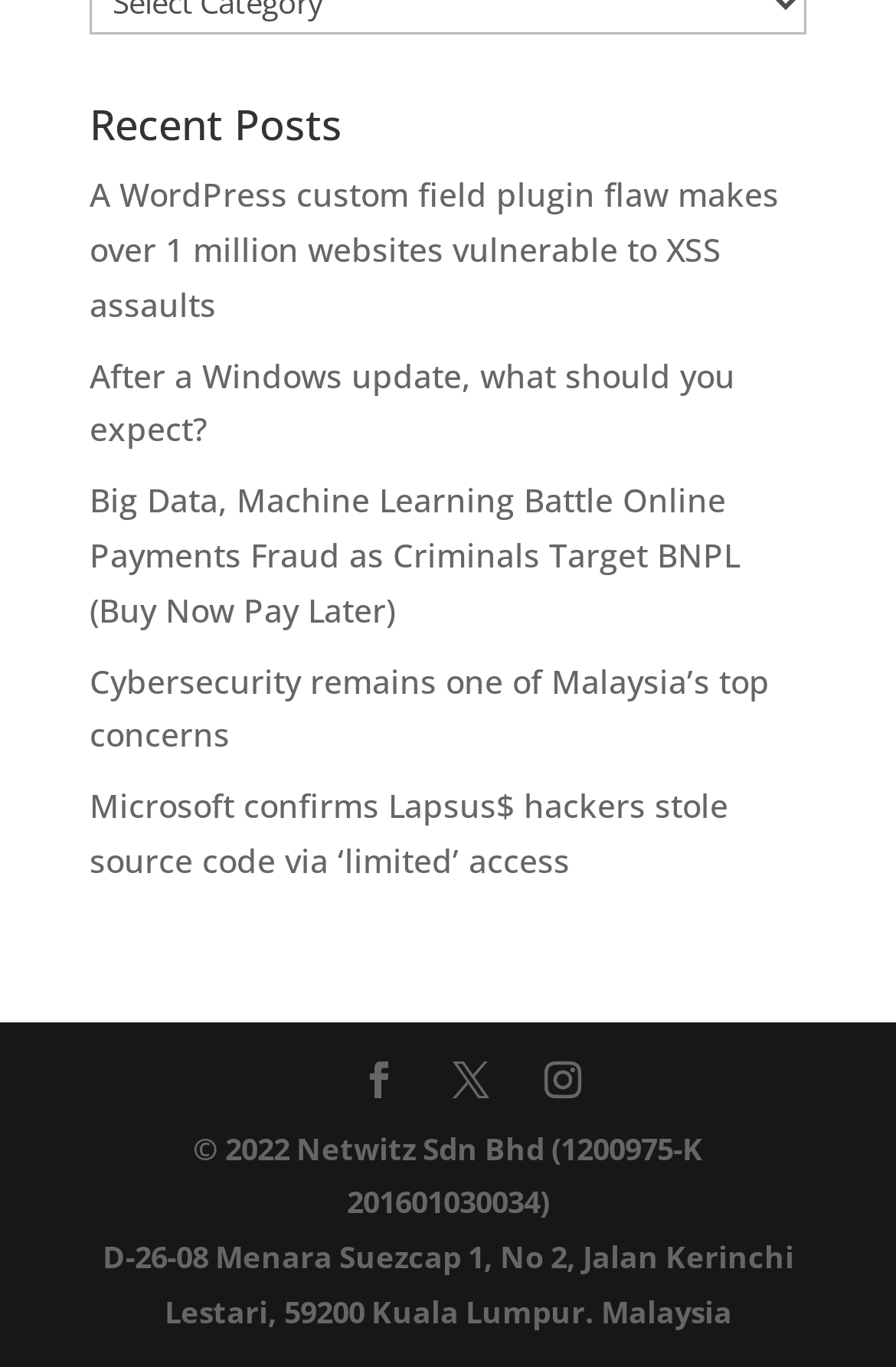Please predict the bounding box coordinates of the element's region where a click is necessary to complete the following instruction: "Go to the previous page". The coordinates should be represented by four float numbers between 0 and 1, i.e., [left, top, right, bottom].

[0.505, 0.773, 0.546, 0.813]